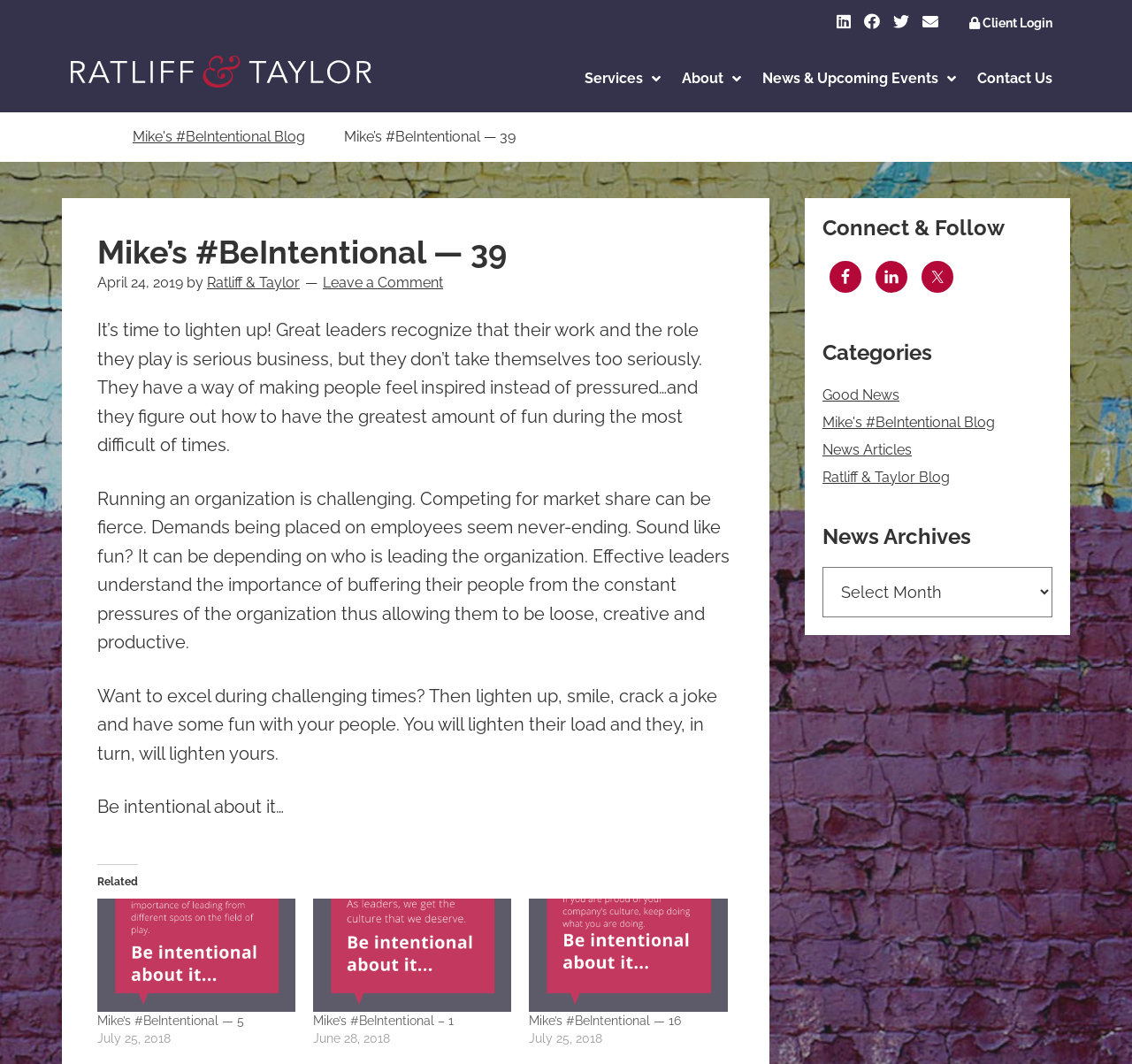Identify the bounding box for the UI element that is described as follows: "parent_node: MARCH 25, 2024".

None